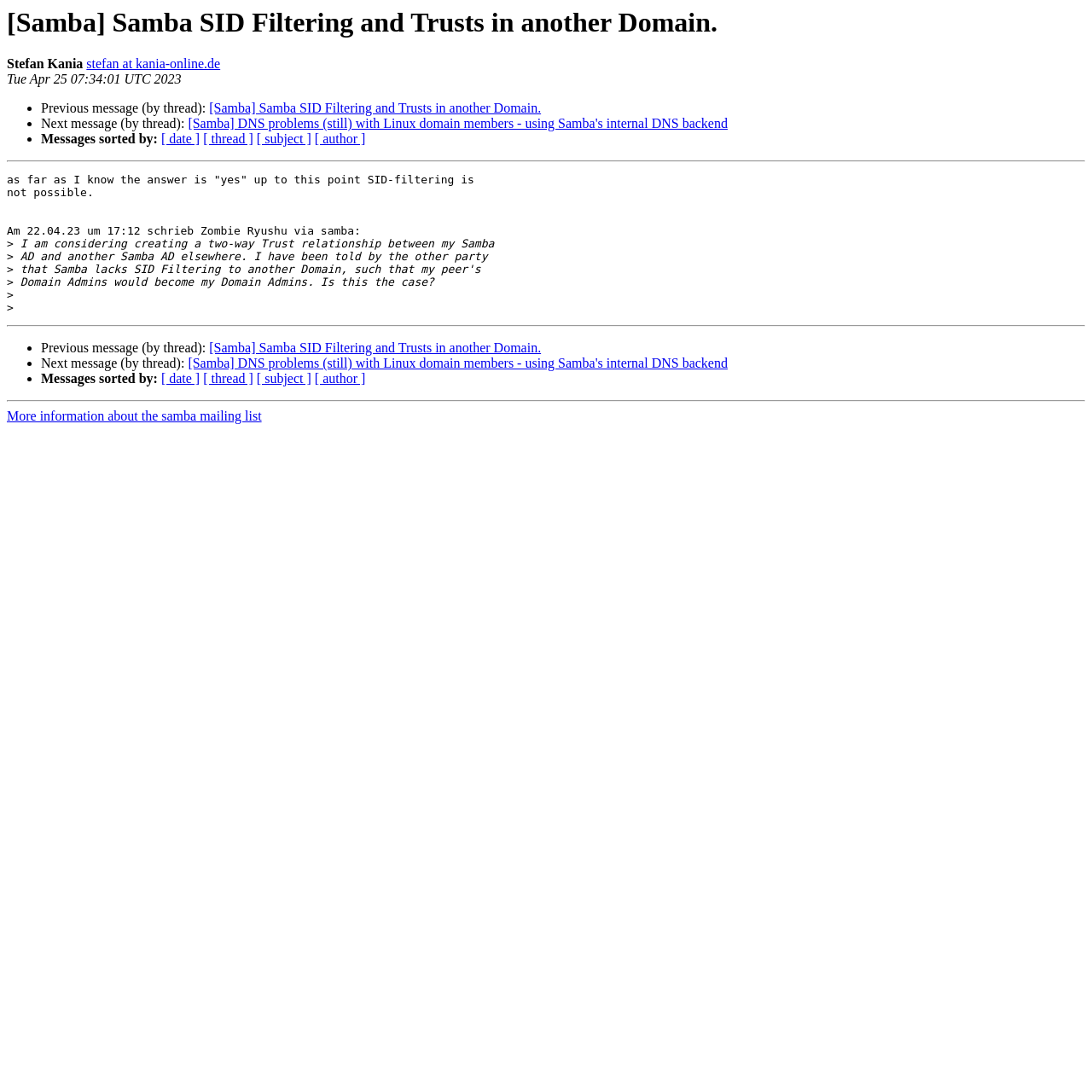What is the author of the message? Look at the image and give a one-word or short phrase answer.

Stefan Kania